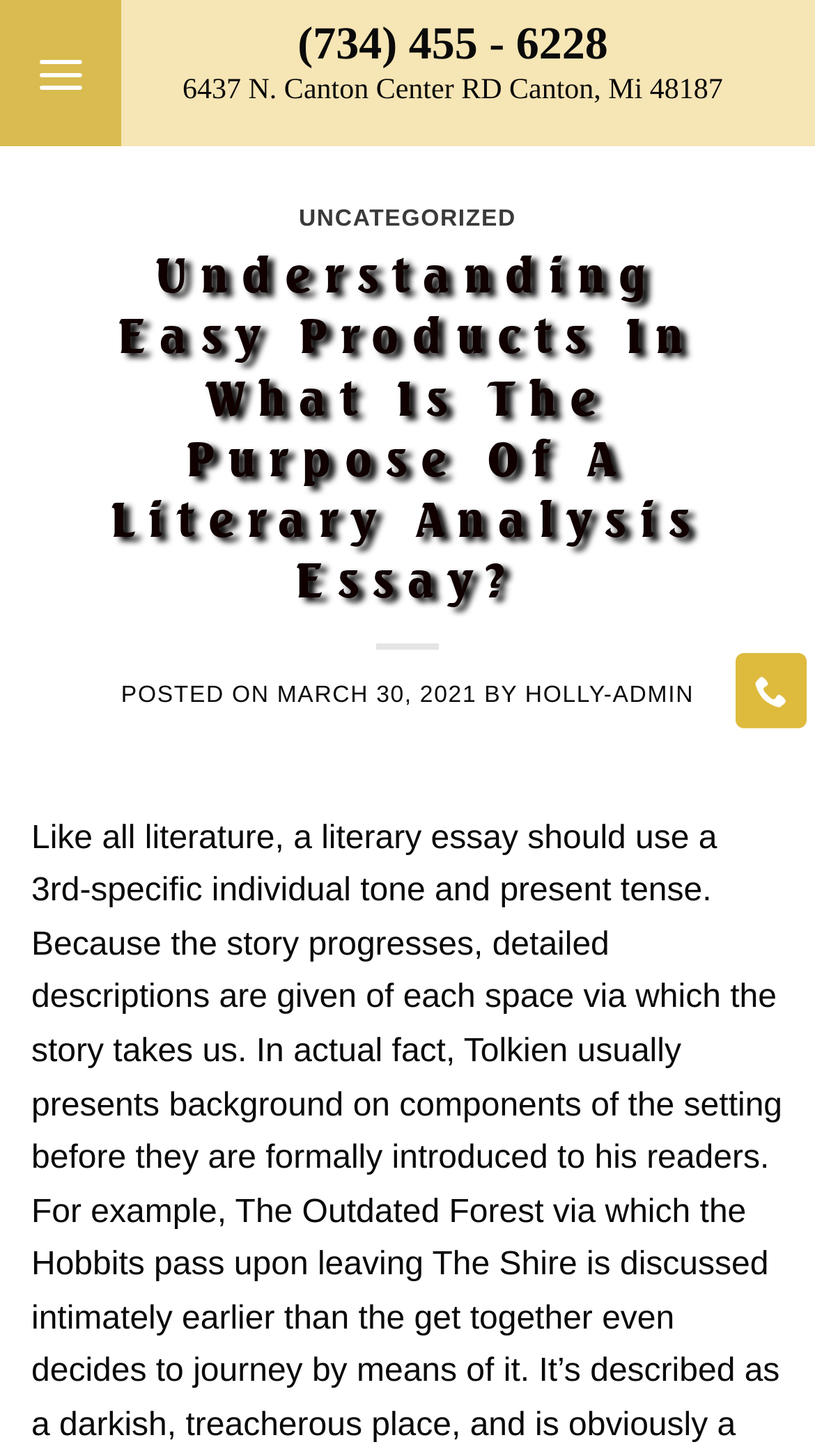Provide a thorough description of the webpage you see.

The webpage appears to be a blog post or article page. At the top-left corner, there is a link to "Skip to content". Below this, there is a phone number "(734) 455 - 6228" and an address "6437 N. Canton Center RD Canton, Mi 48187" displayed side by side, taking up about half of the screen width.

To the left of the screen, there is a menu link labeled "Menu" which, when expanded, reveals a list of categories including "UNCATEGORIZED". The main content of the page is divided into sections, with headings and subheadings. The main heading "Understanding Easy Products In What Is The Purpose Of A Literary Analysis Essay?" is displayed prominently, followed by a subheading "POSTED ON MARCH 30, 2021 BY HOLLY-ADMIN".

At the top-right corner, there is a small icon represented by the Unicode character "\ue600", which may be a social media link or a button for sharing the content. Overall, the page has a simple layout with a focus on the main article content.